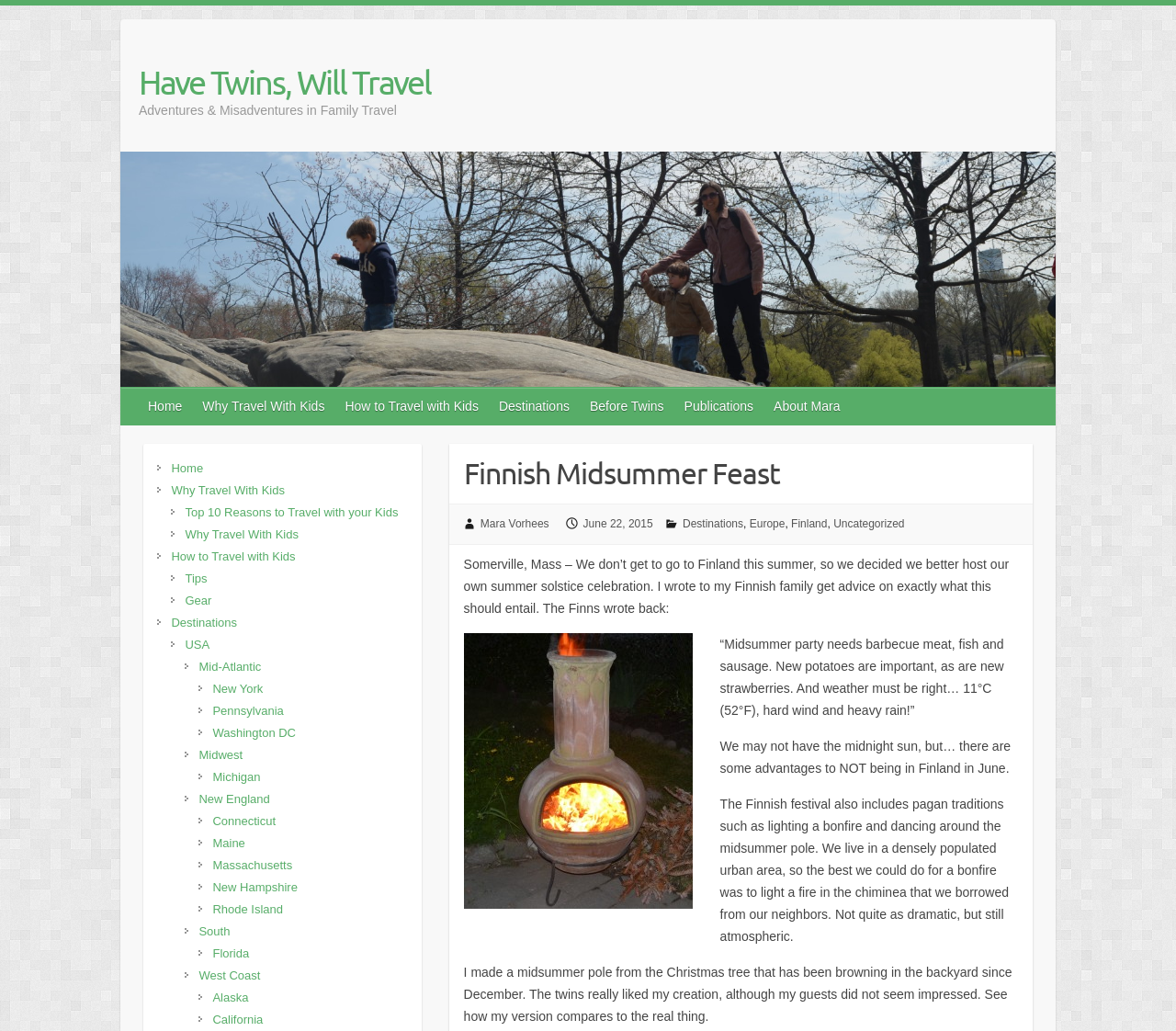Identify the bounding box coordinates for the region of the element that should be clicked to carry out the instruction: "View the image of the midsummer pole". The bounding box coordinates should be four float numbers between 0 and 1, i.e., [left, top, right, bottom].

[0.394, 0.614, 0.589, 0.882]